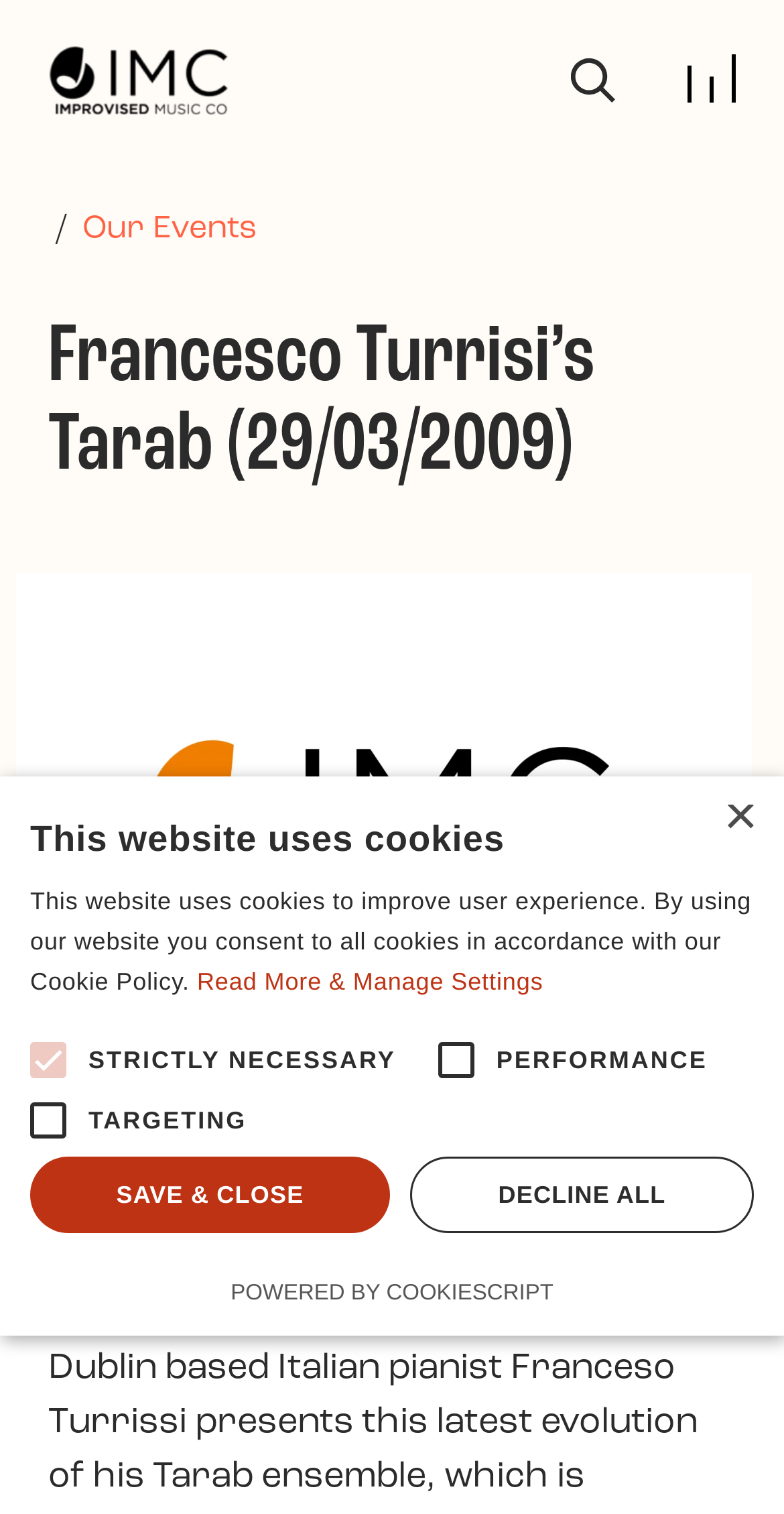Please determine the bounding box coordinates, formatted as (top-left x, top-left y, bottom-right x, bottom-right y), with all values as floating point numbers between 0 and 1. Identify the bounding box of the region described as: Skip to main content

[0.059, 0.004, 0.51, 0.029]